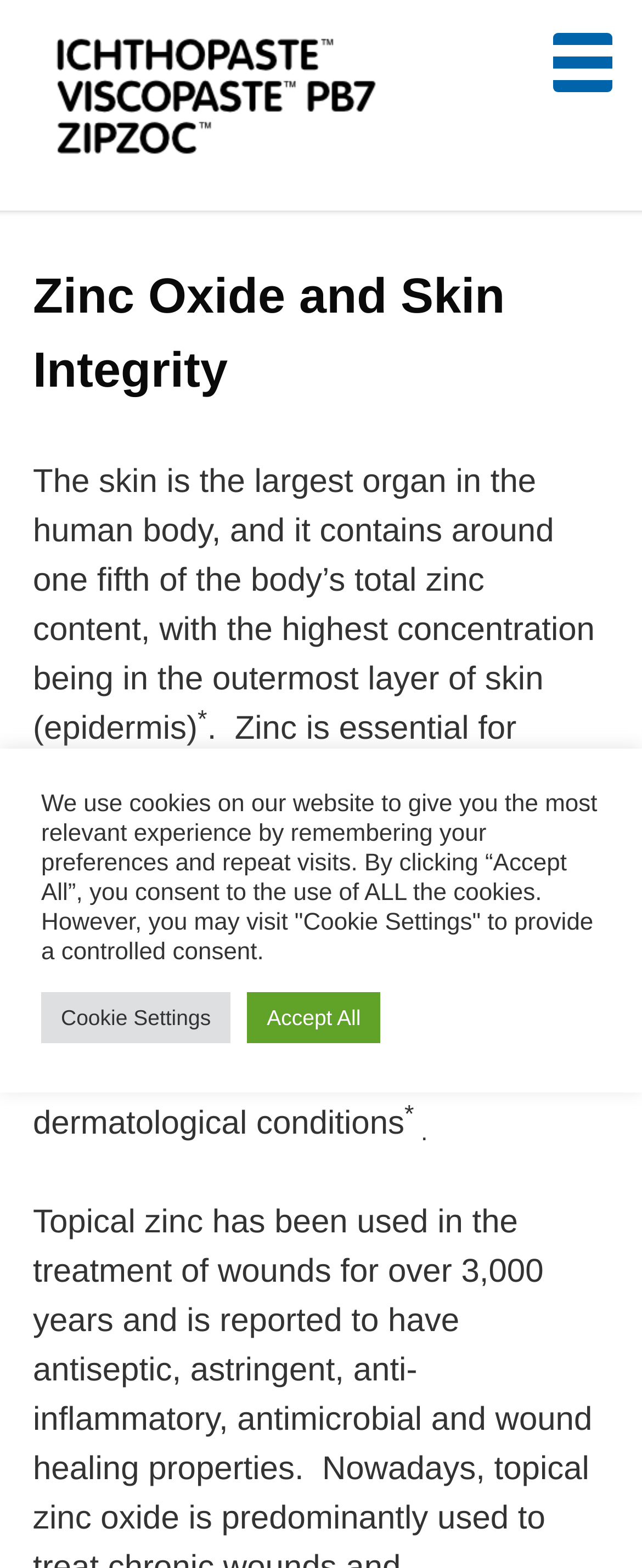What is the main topic of the webpage?
Could you answer the question in a detailed manner, providing as much information as possible?

Based on the webpage content, the main topic is about the relationship between zinc oxide and skin integrity, which is evident from the heading 'Zinc Oxide and Skin Integrity' and the subsequent paragraphs discussing the importance of zinc for skin health.